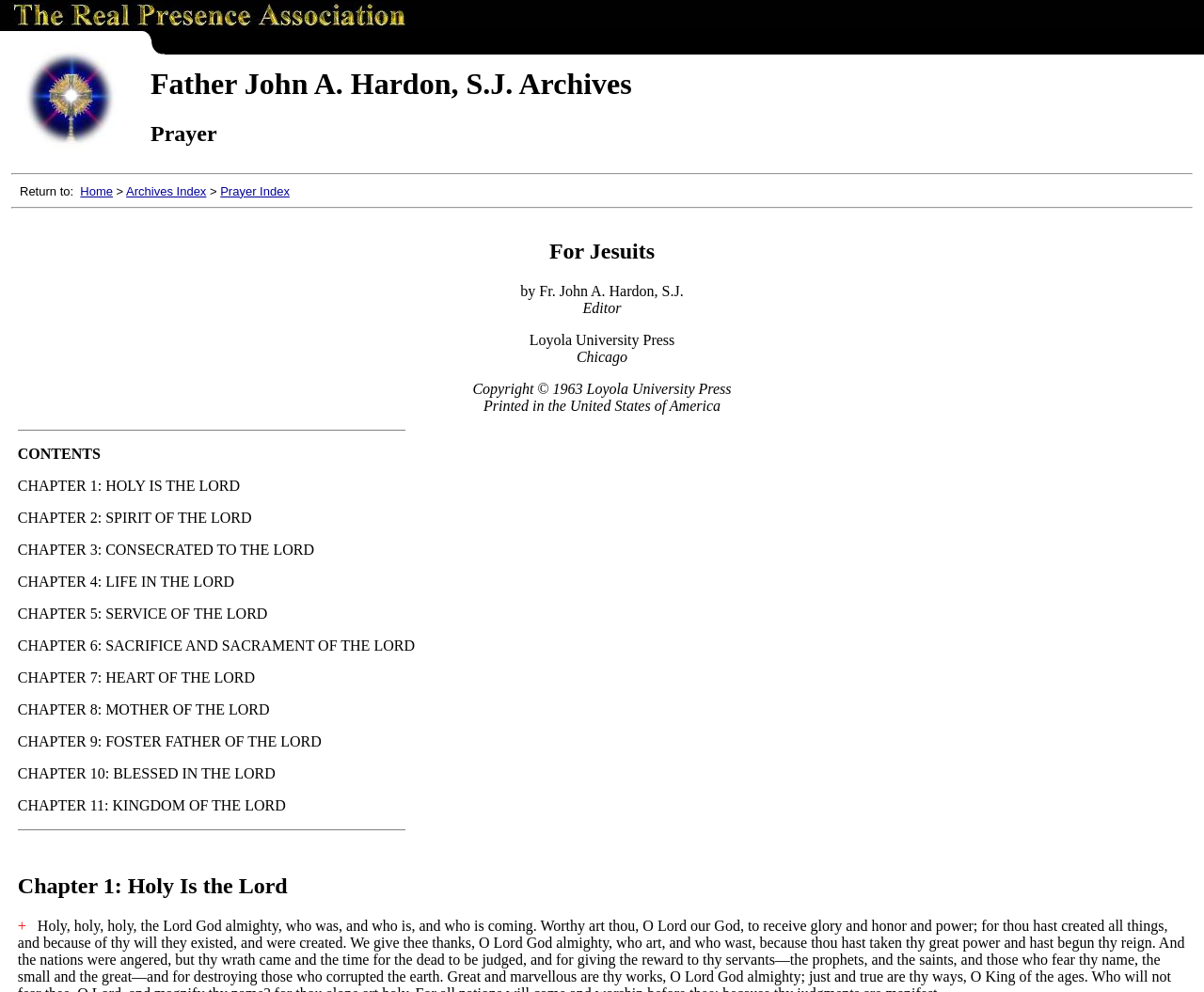Please locate the UI element described by "Archives Index" and provide its bounding box coordinates.

[0.105, 0.186, 0.171, 0.2]